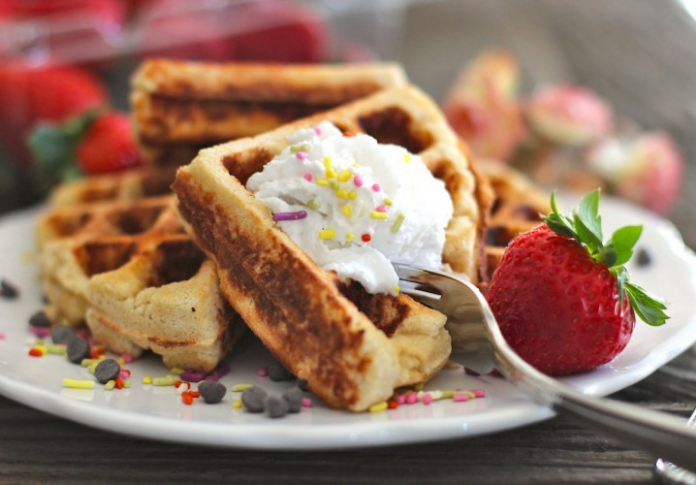With reference to the image, please provide a detailed answer to the following question: What is the color of the strawberry?

The caption specifically mentions that the fresh strawberry has a vibrant red hue, which adds a burst of color to the scene.